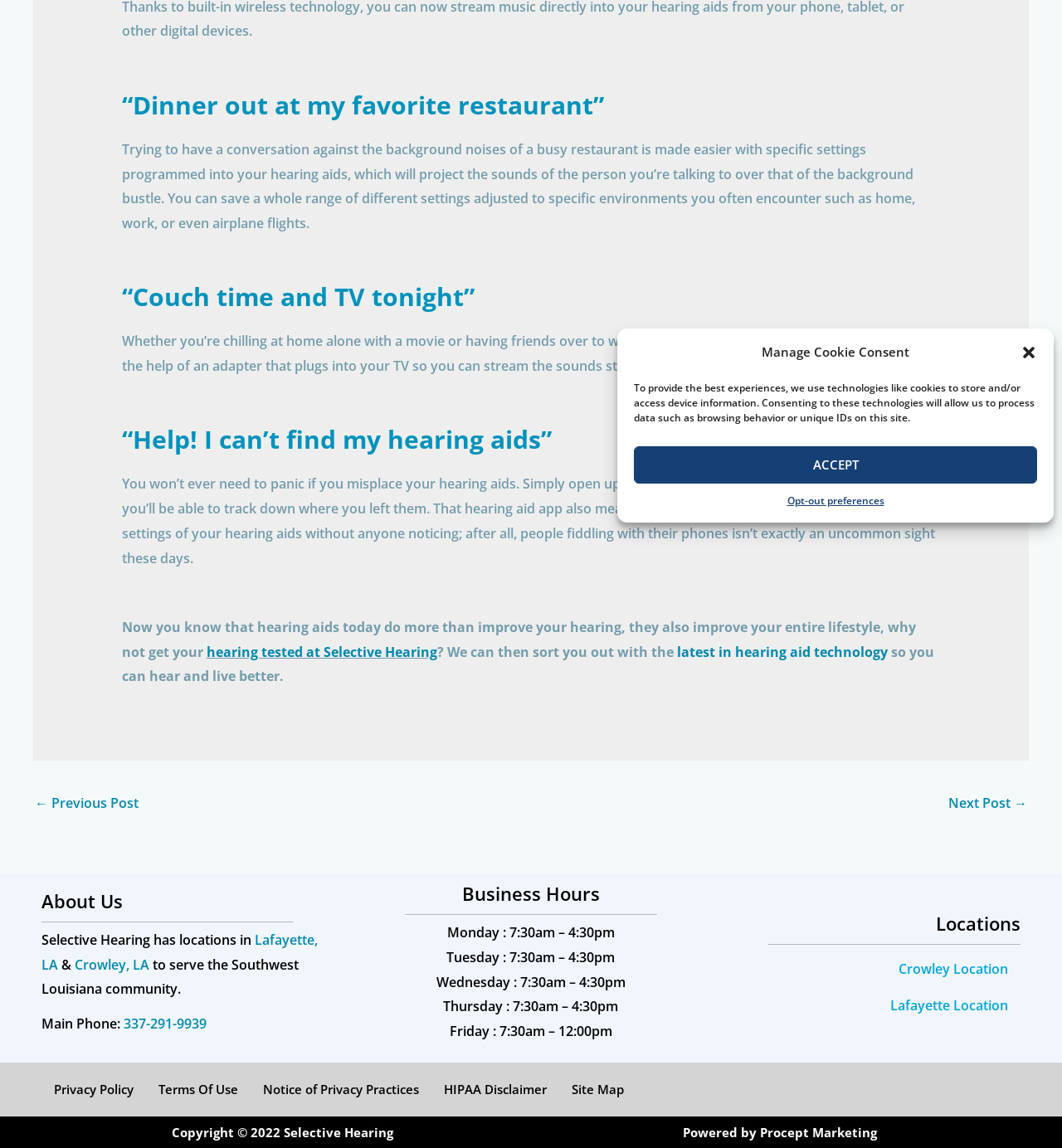Bounding box coordinates are specified in the format (top-left x, top-left y, bottom-right x, bottom-right y). All values are floating point numbers bounded between 0 and 1. Please provide the bounding box coordinate of the region this sentence describes: Lafayette, LA

[0.039, 0.811, 0.299, 0.848]